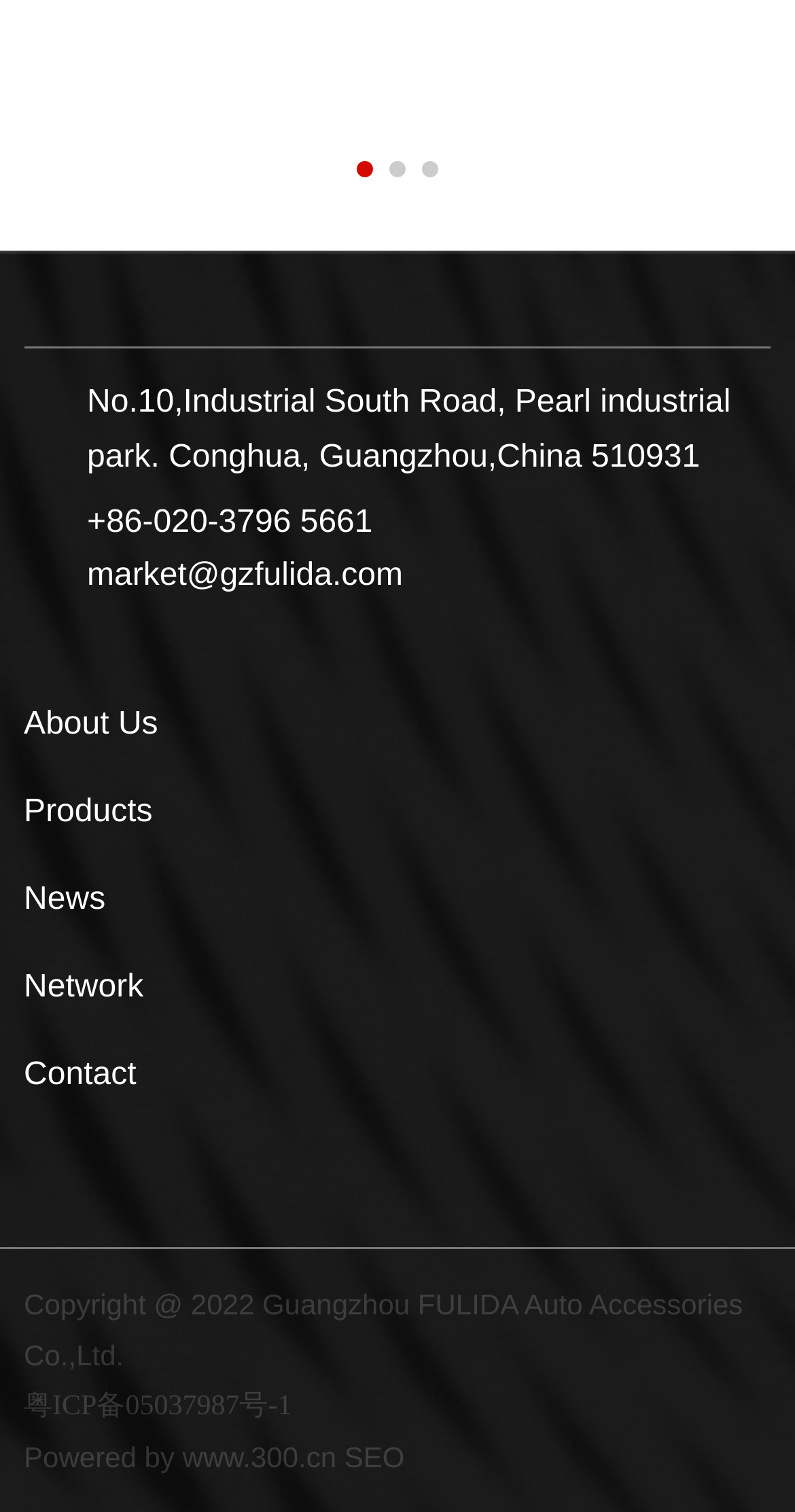How many images are on the bottom right corner?
Could you please answer the question thoroughly and with as much detail as possible?

I counted the number of image elements with bounding box coordinates near the bottom right corner of the page, specifically [0.765, 0.781, 0.791, 0.812], [0.842, 0.781, 0.867, 0.812], and [0.919, 0.781, 0.944, 0.812].